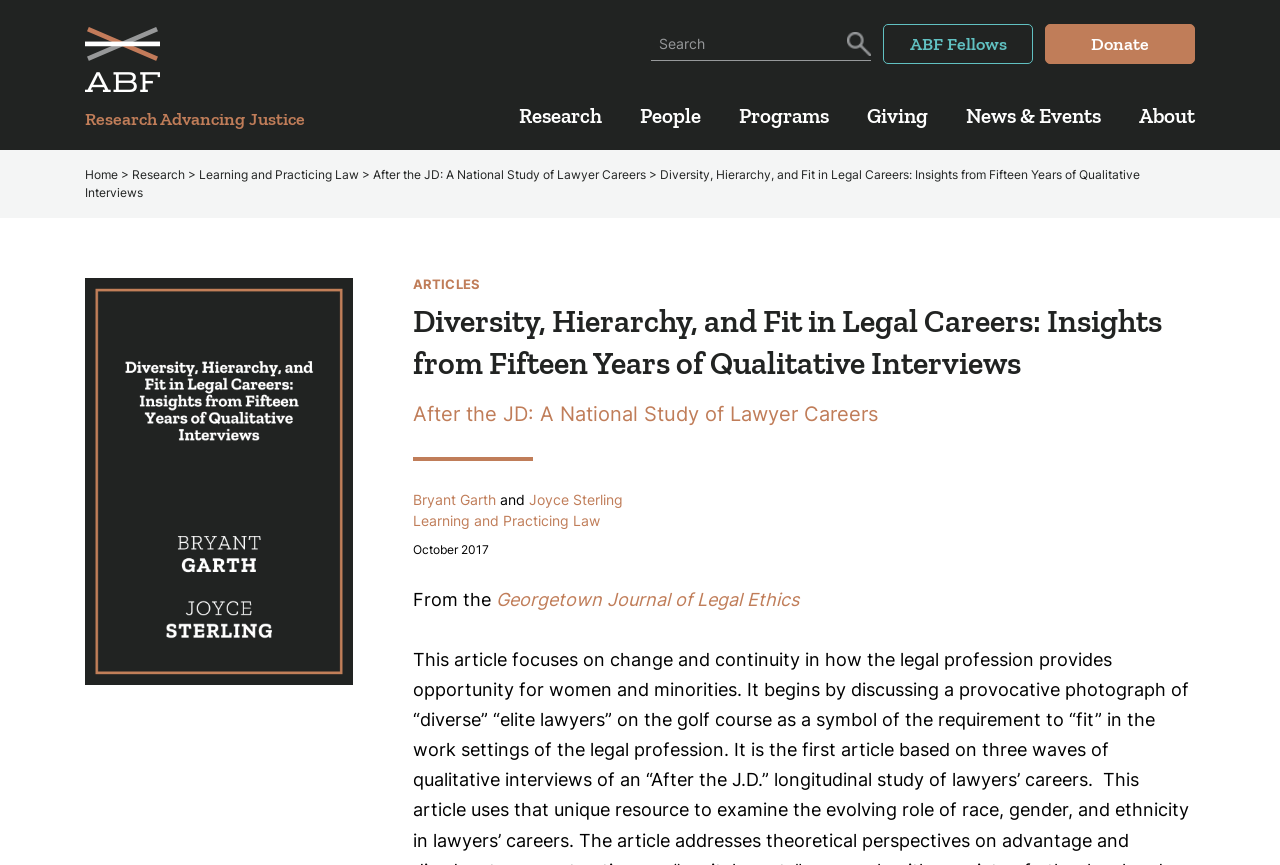Please indicate the bounding box coordinates for the clickable area to complete the following task: "Visit the Georgetown Journal of Legal Ethics". The coordinates should be specified as four float numbers between 0 and 1, i.e., [left, top, right, bottom].

[0.387, 0.681, 0.628, 0.705]